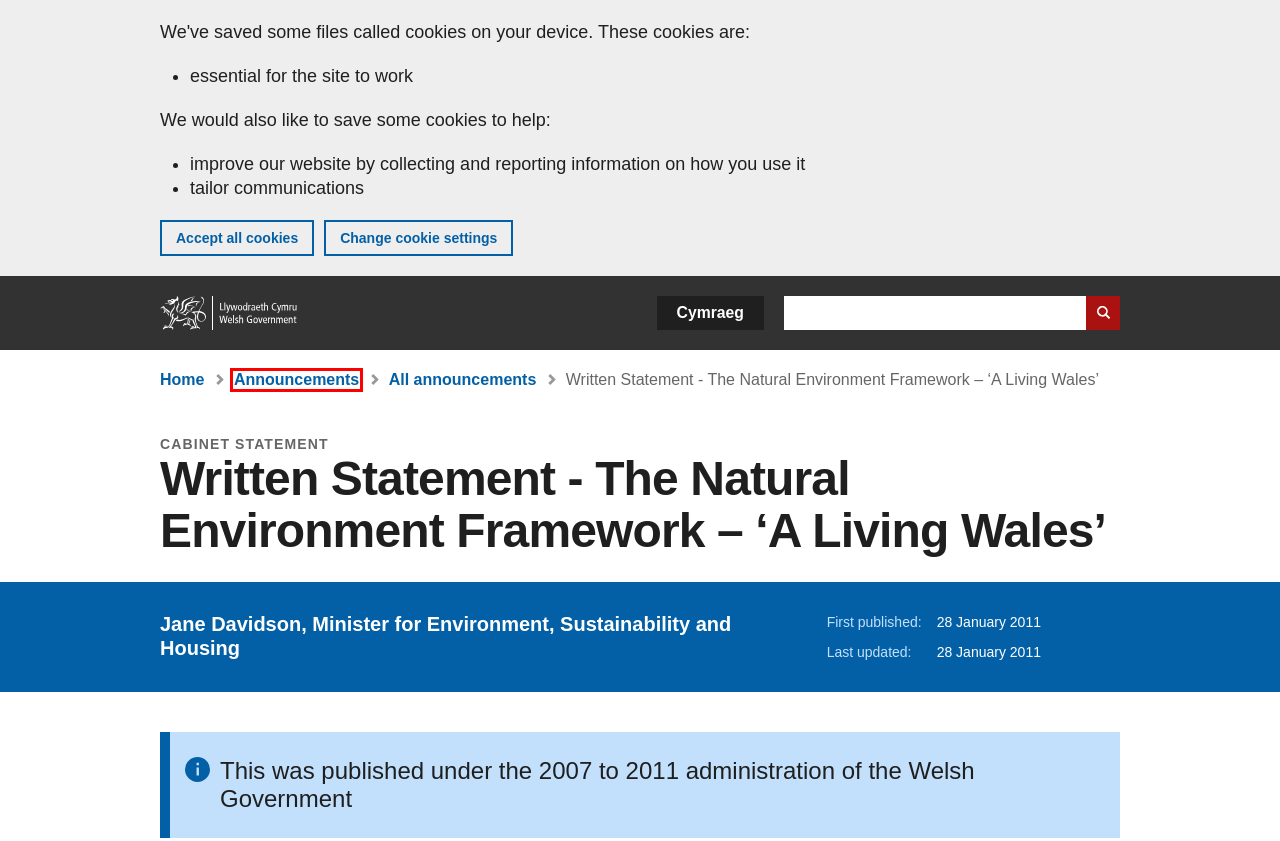You have a screenshot showing a webpage with a red bounding box around a UI element. Choose the webpage description that best matches the new page after clicking the highlighted element. Here are the options:
A. Cookies | GOV.WALES
B. Alternative languages | GOV.WALES
C. Terms and conditions | GOV.WALES
D. Welsh Government Modern Slavery Statement | GOV.WALES
E. Announcements | GOV.WALES
F. Home | GOV.WALES
G. Accessibility statement for GOV.WALES | GOV.WALES
H. Contact us | GOV.WALES

E